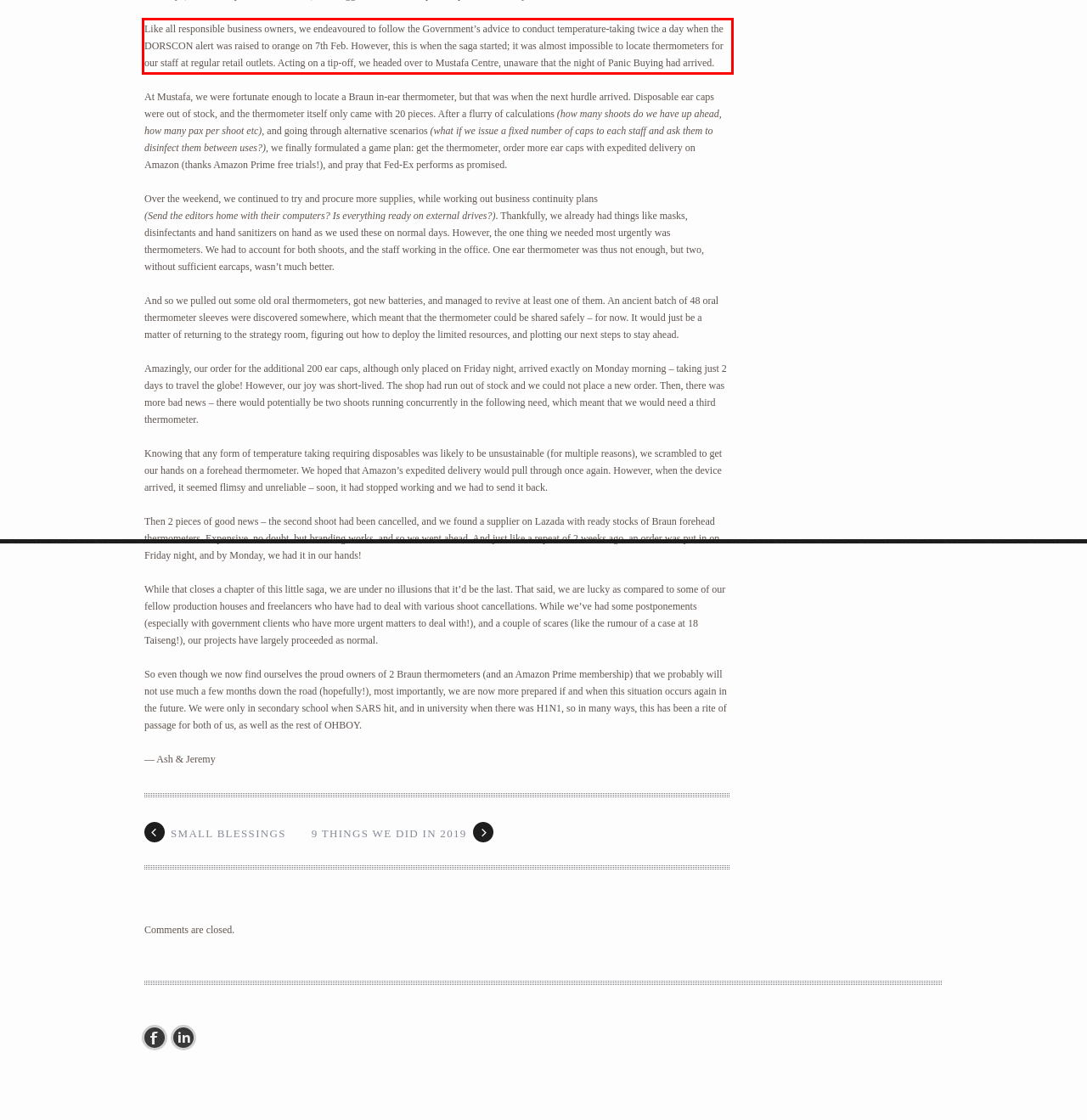You are presented with a screenshot containing a red rectangle. Extract the text found inside this red bounding box.

Like all responsible business owners, we endeavoured to follow the Government’s advice to conduct temperature-taking twice a day when the DORSCON alert was raised to orange on 7th Feb. However, this is when the saga started; it was almost impossible to locate thermometers for our staff at regular retail outlets. Acting on a tip-off, we headed over to Mustafa Centre, unaware that the night of Panic Buying had arrived.